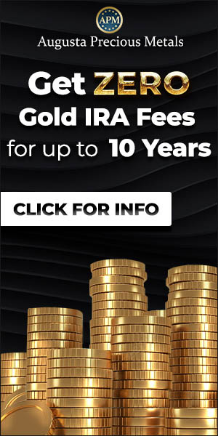Give a one-word or phrase response to the following question: What action is invited by the button in the image?

CLICK FOR INFO